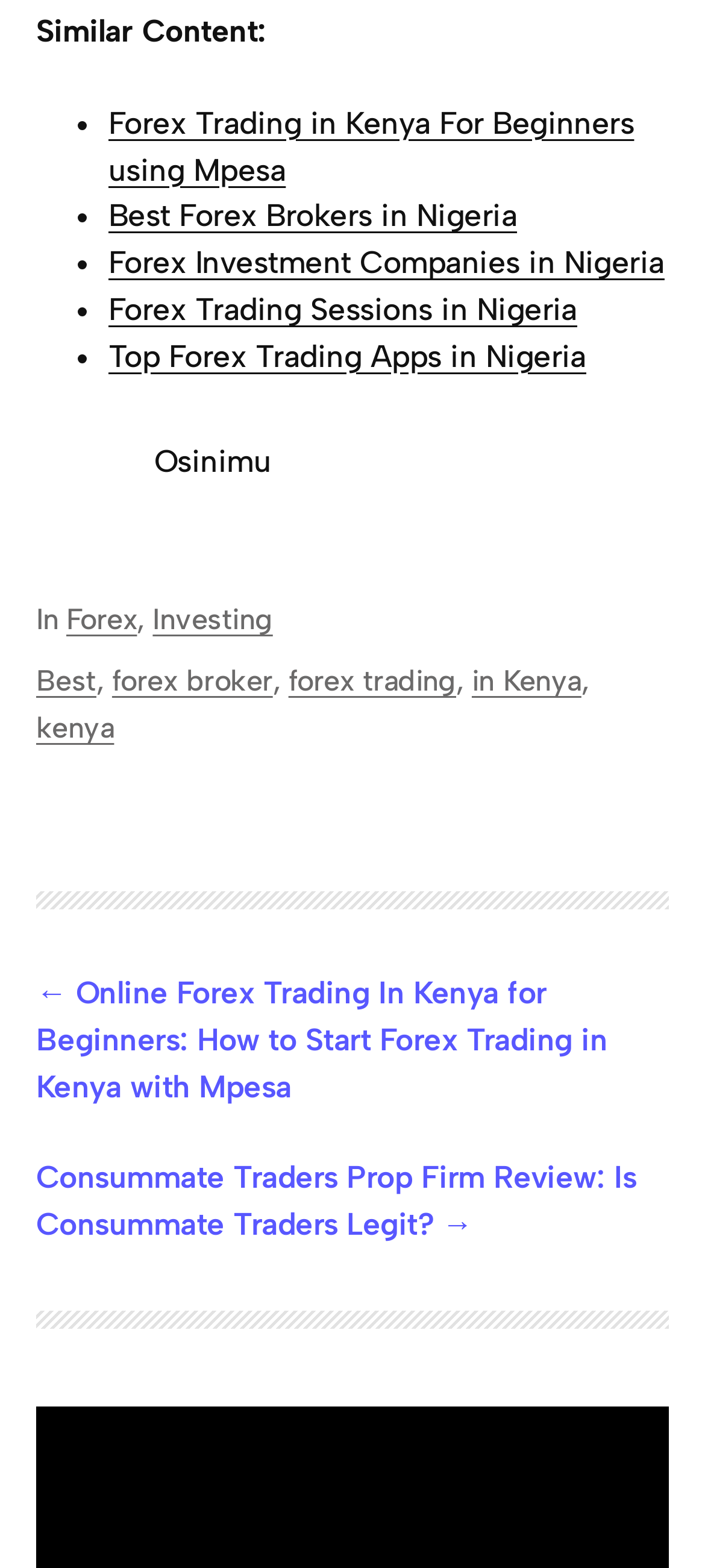Identify the bounding box coordinates of the area that should be clicked in order to complete the given instruction: "Go to 'Best Forex Brokers in Nigeria'". The bounding box coordinates should be four float numbers between 0 and 1, i.e., [left, top, right, bottom].

[0.154, 0.126, 0.733, 0.149]